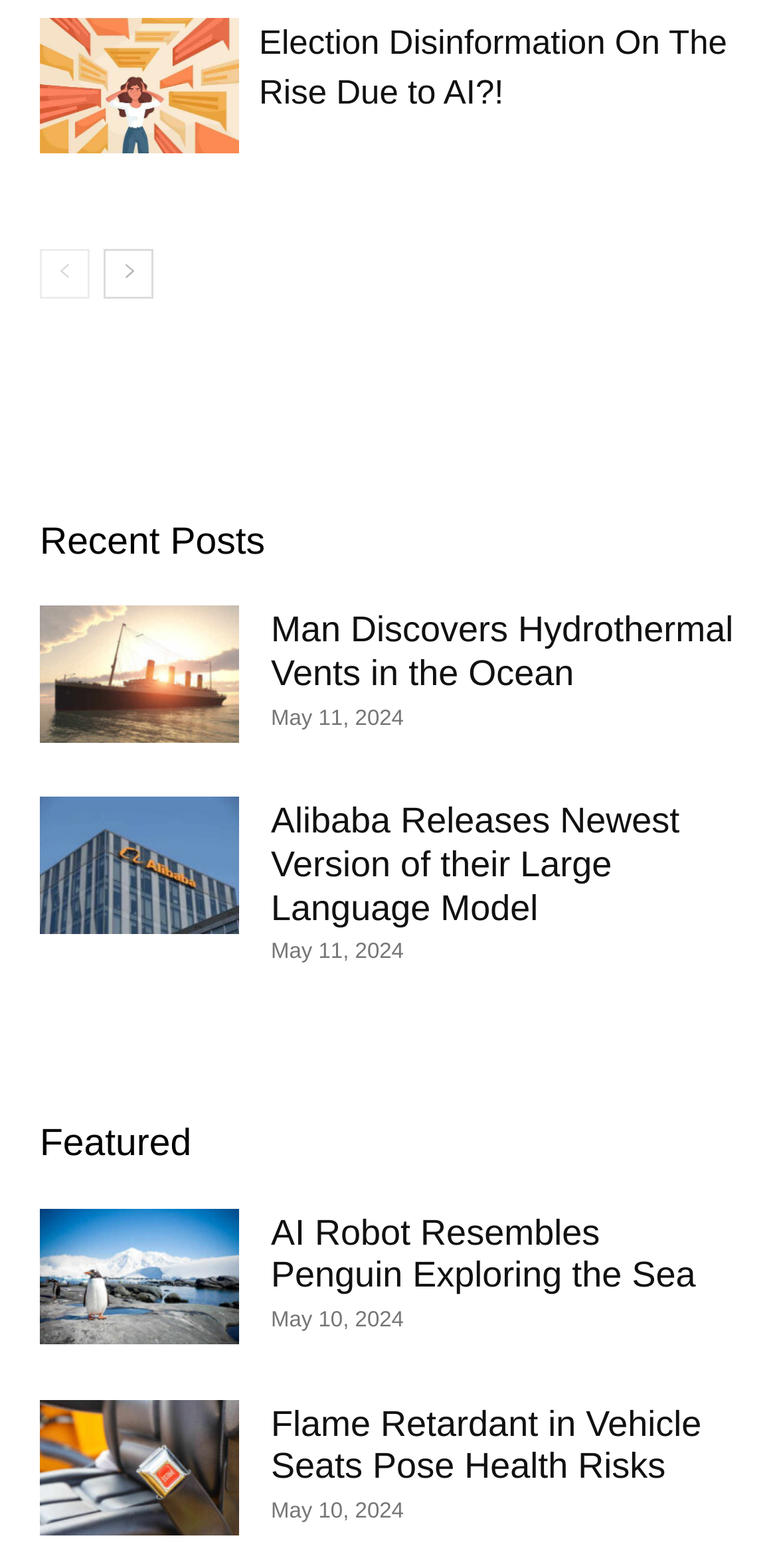Locate the bounding box coordinates of the element that should be clicked to fulfill the instruction: "Go to the previous page".

[0.051, 0.159, 0.115, 0.19]